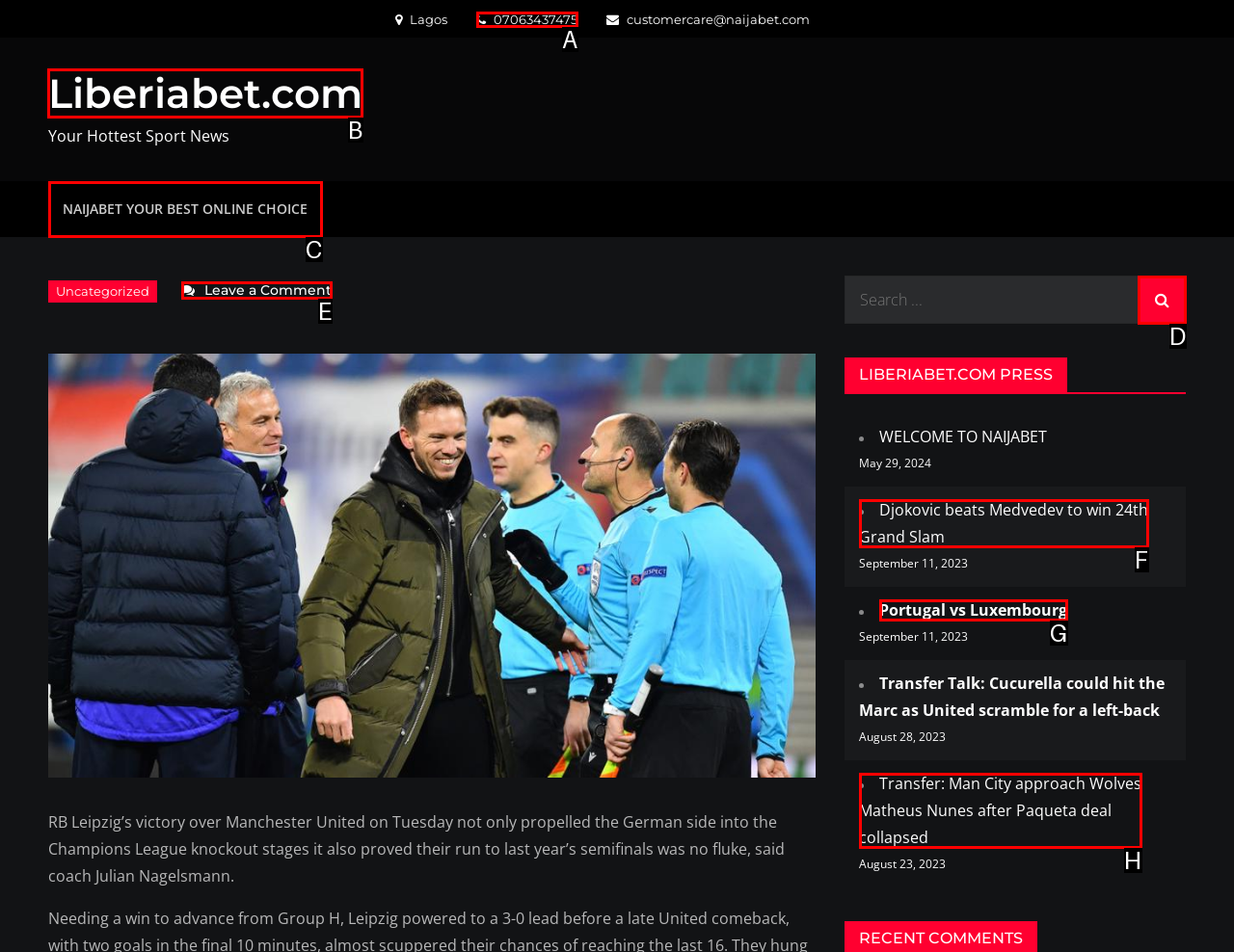Identify which lettered option completes the task: Click on the Liberiabet.com link. Provide the letter of the correct choice.

B